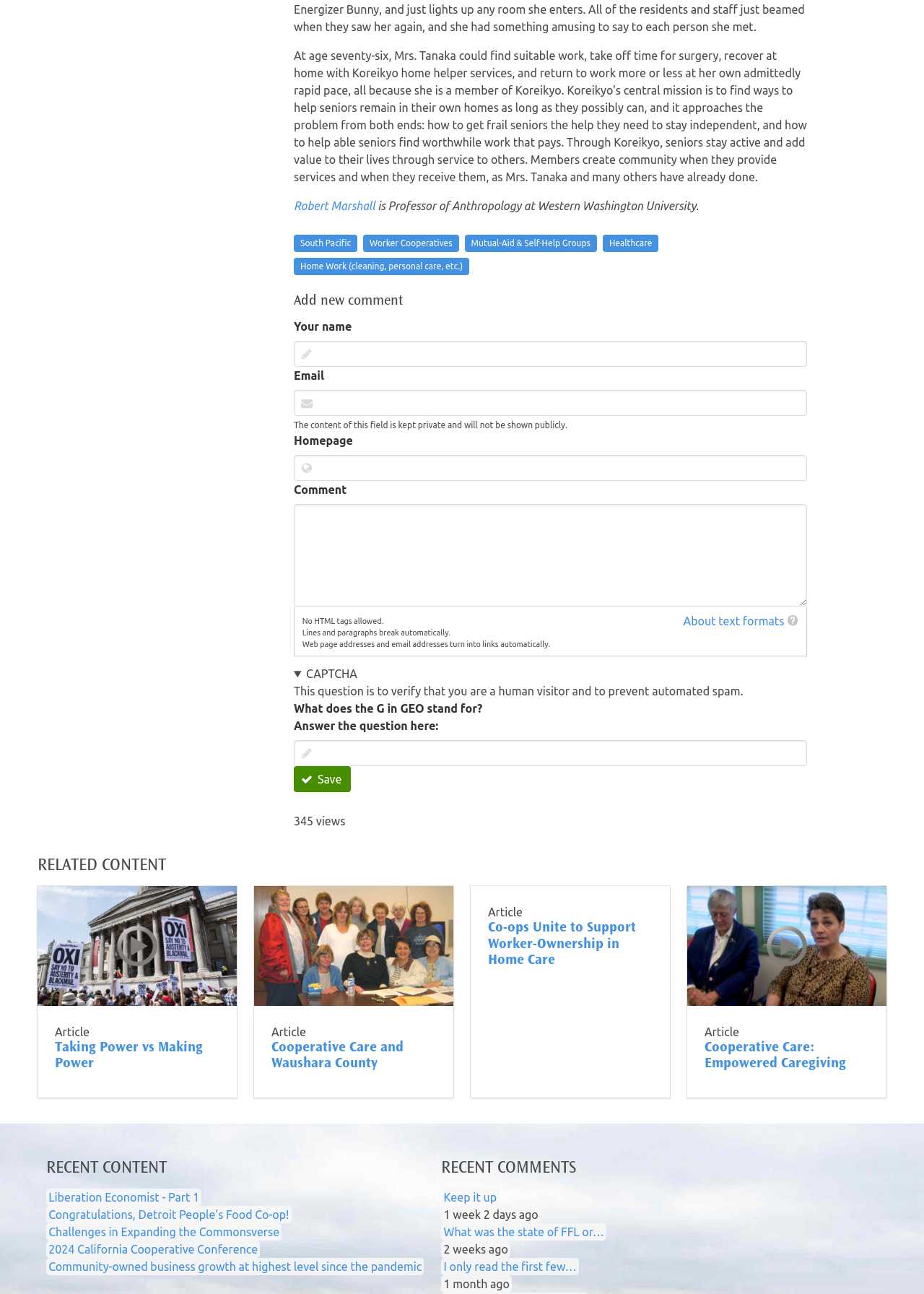Please identify the bounding box coordinates of the element on the webpage that should be clicked to follow this instruction: "Click the 'CAPTCHA' button". The bounding box coordinates should be given as four float numbers between 0 and 1, formatted as [left, top, right, bottom].

[0.318, 0.514, 0.873, 0.527]